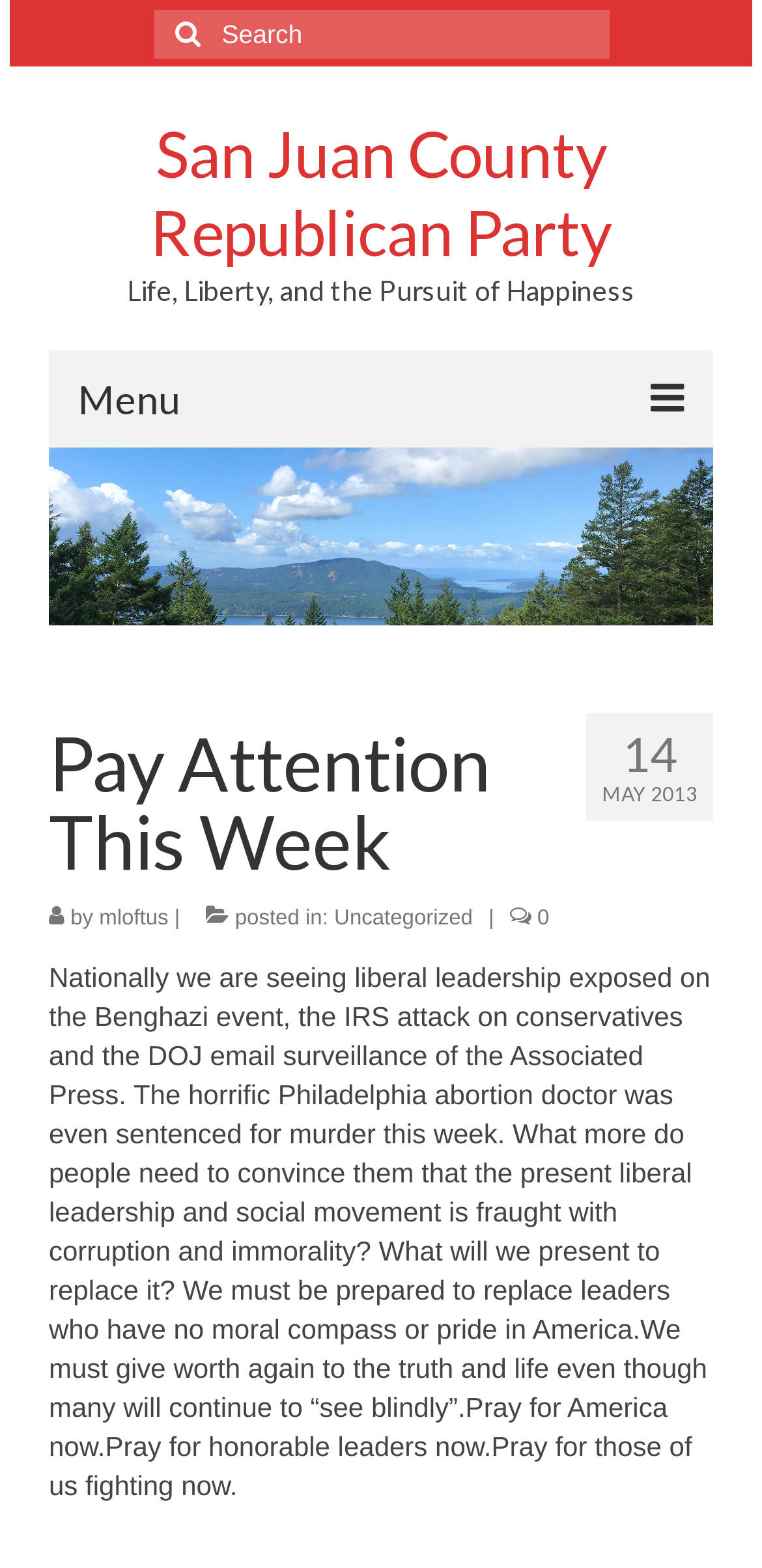Identify the bounding box coordinates of the HTML element based on this description: "parent_node: Search for: name="s" placeholder="Search"".

[0.201, 0.006, 0.799, 0.037]